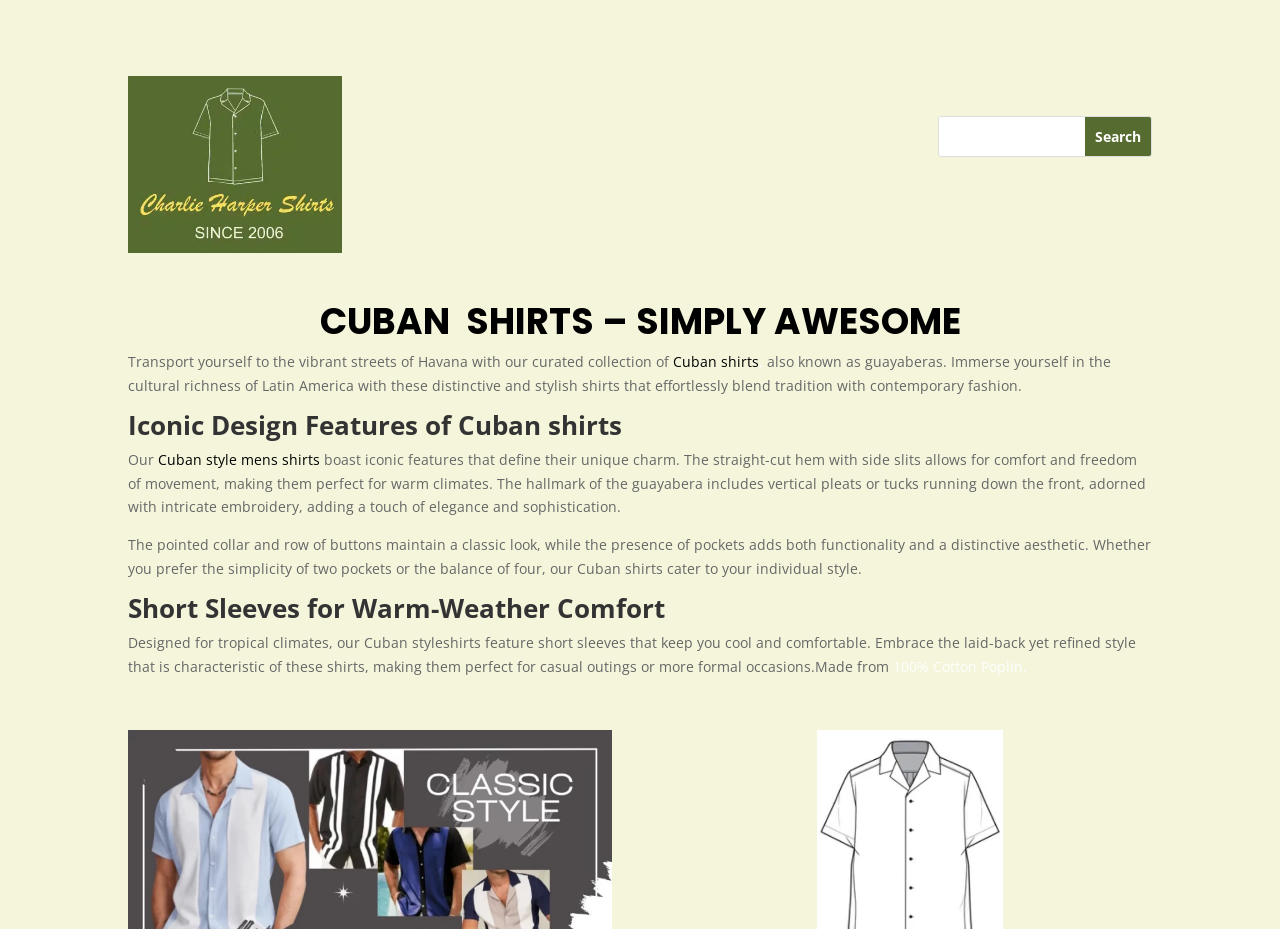Provide a comprehensive description of the webpage.

The webpage is about Cuban shirts, specifically highlighting their unique features, styles, and comfort. At the top left, there is a logo of Charlie Harper Shirts, accompanied by a search bar with a textbox and a "Search" button to the right. Below the logo, there is a prominent heading "CUBAN SHIRTS – SIMPLY AWESOME" that spans across the page.

The main content of the page is divided into sections, each with its own heading. The first section introduces Cuban shirts, describing them as a curated collection that transports users to the vibrant streets of Havana. There is a link to "Cuban shirts" within this section. The text continues to explain the cultural significance and stylish blend of tradition and contemporary fashion.

The next section, "Iconic Design Features of Cuban shirts", highlights the unique charm of these shirts. It mentions the straight-cut hem, vertical pleats, intricate embroidery, pointed collar, and row of buttons that define their classic look. There is a link to "Cuban style mens shirts" within this section.

The third section, "Short Sleeves for Warm-Weather Comfort", focuses on the comfort and practicality of Cuban shirts. It explains that the short sleeves are designed for tropical climates, making them perfect for casual outings or formal occasions. The text also mentions that the shirts are made from 100% Cotton Poplin, with a link to this specific fabric type.

Throughout the page, there are no images of Cuban shirts, but the descriptive text provides a vivid picture of their features, styles, and comfort.